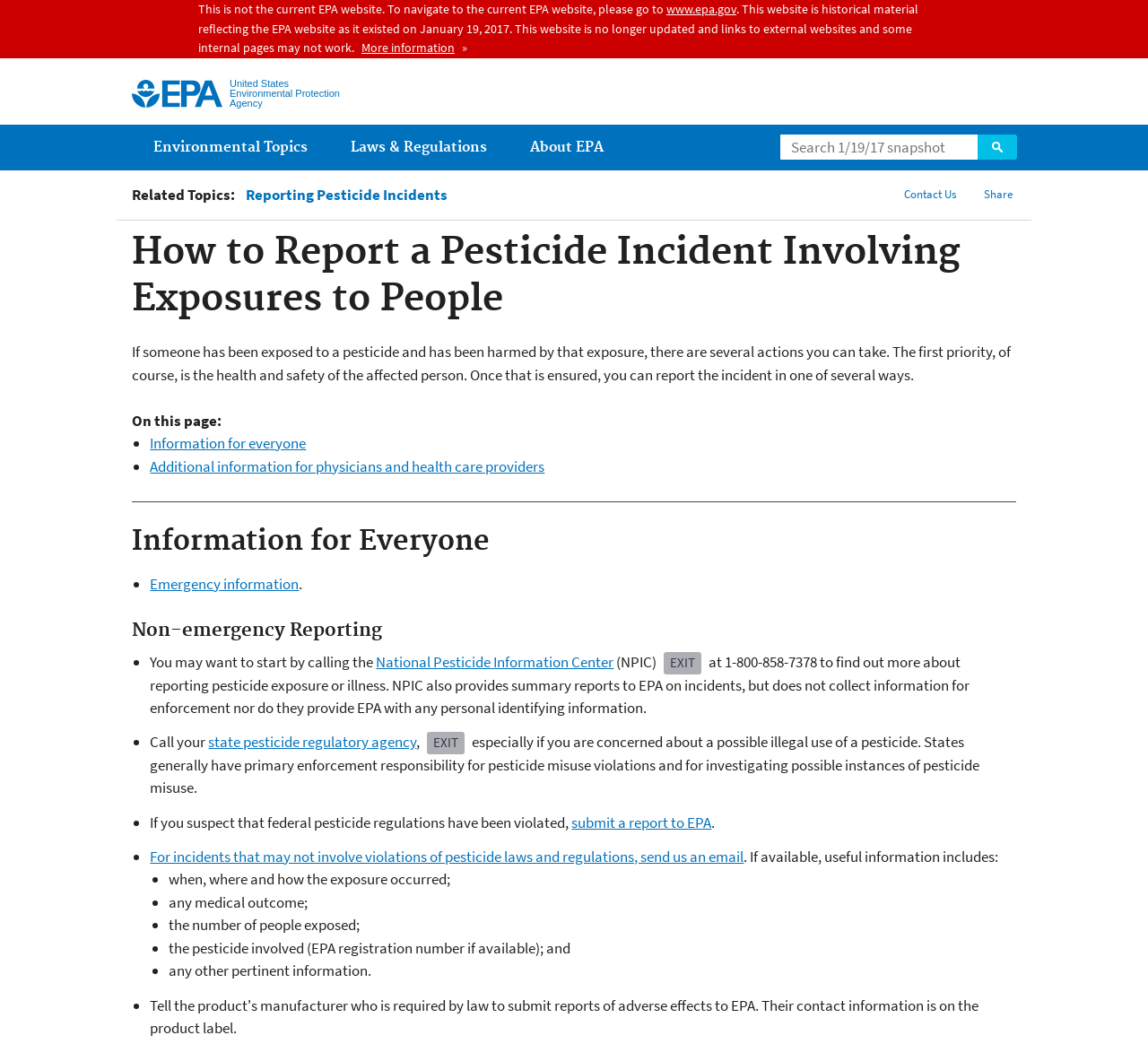Determine the bounding box coordinates of the clickable area required to perform the following instruction: "View 'Augsburg'". The coordinates should be represented as four float numbers between 0 and 1: [left, top, right, bottom].

None